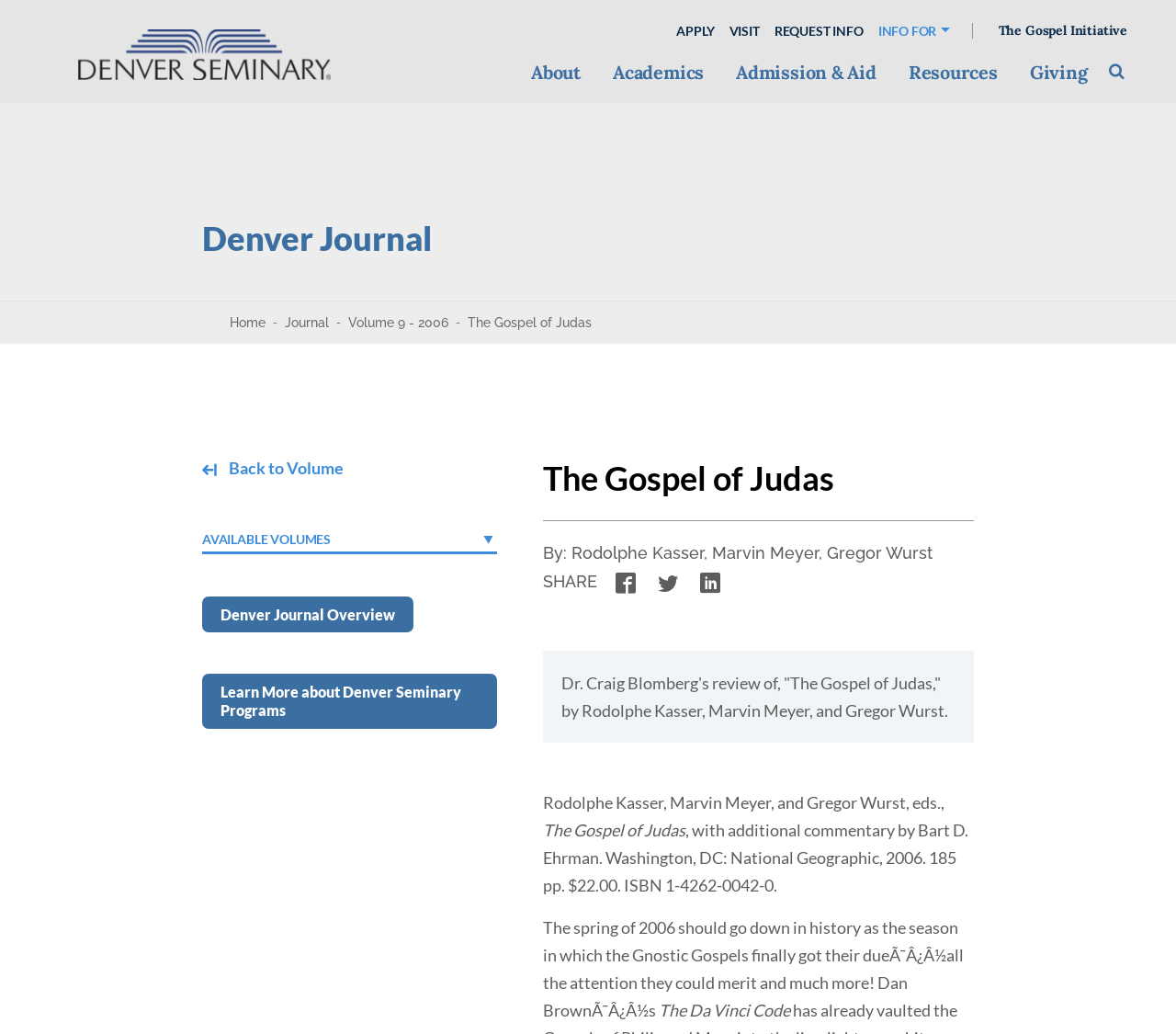What is the name of the seminary?
Using the screenshot, give a one-word or short phrase answer.

Denver Seminary